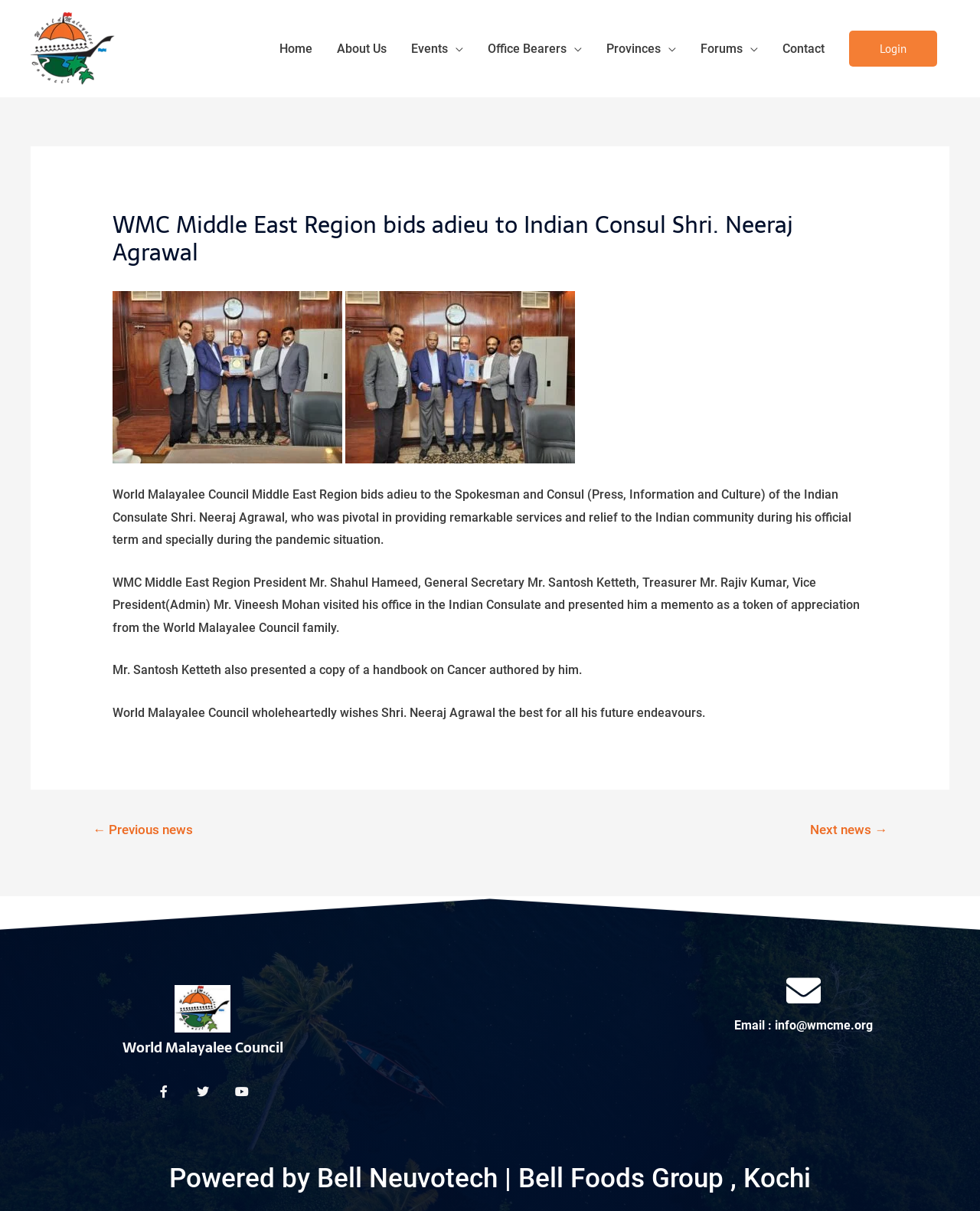Find the bounding box coordinates of the clickable element required to execute the following instruction: "Visit the About Us page". Provide the coordinates as four float numbers between 0 and 1, i.e., [left, top, right, bottom].

[0.331, 0.02, 0.407, 0.06]